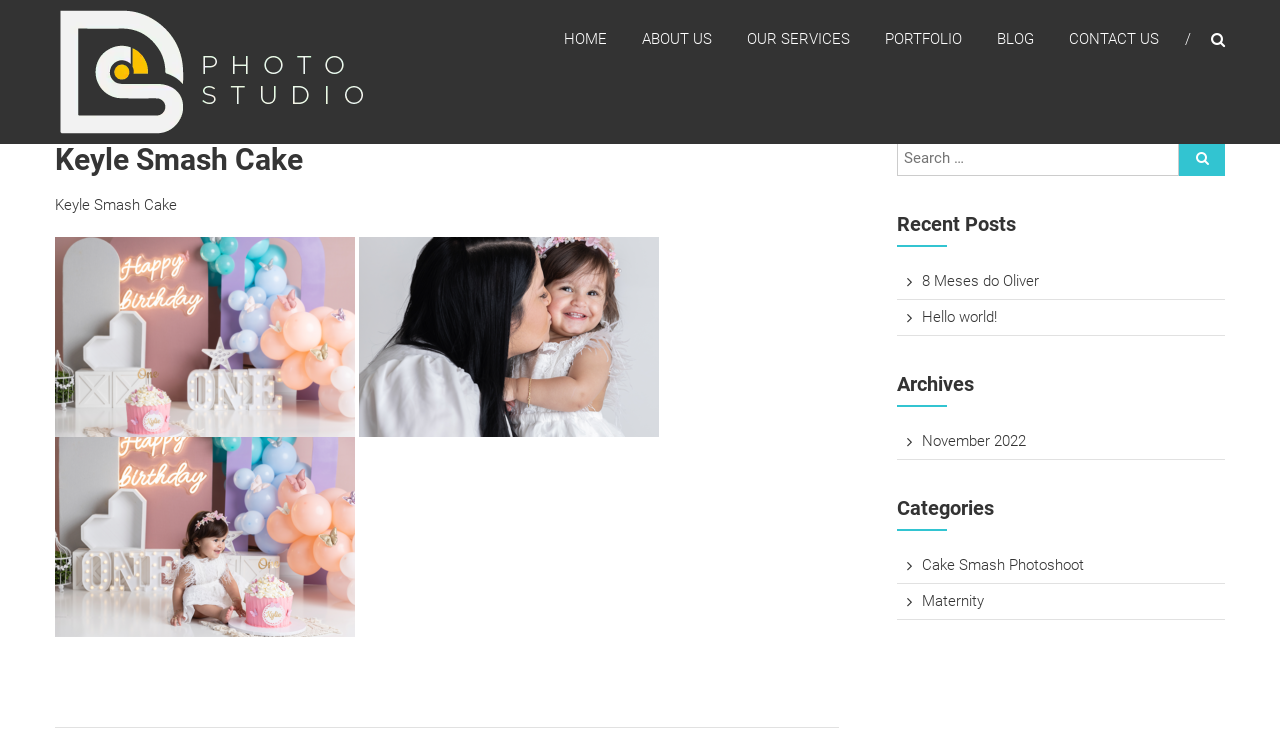Please identify the primary heading of the webpage and give its text content.

Keyle Smash Cake